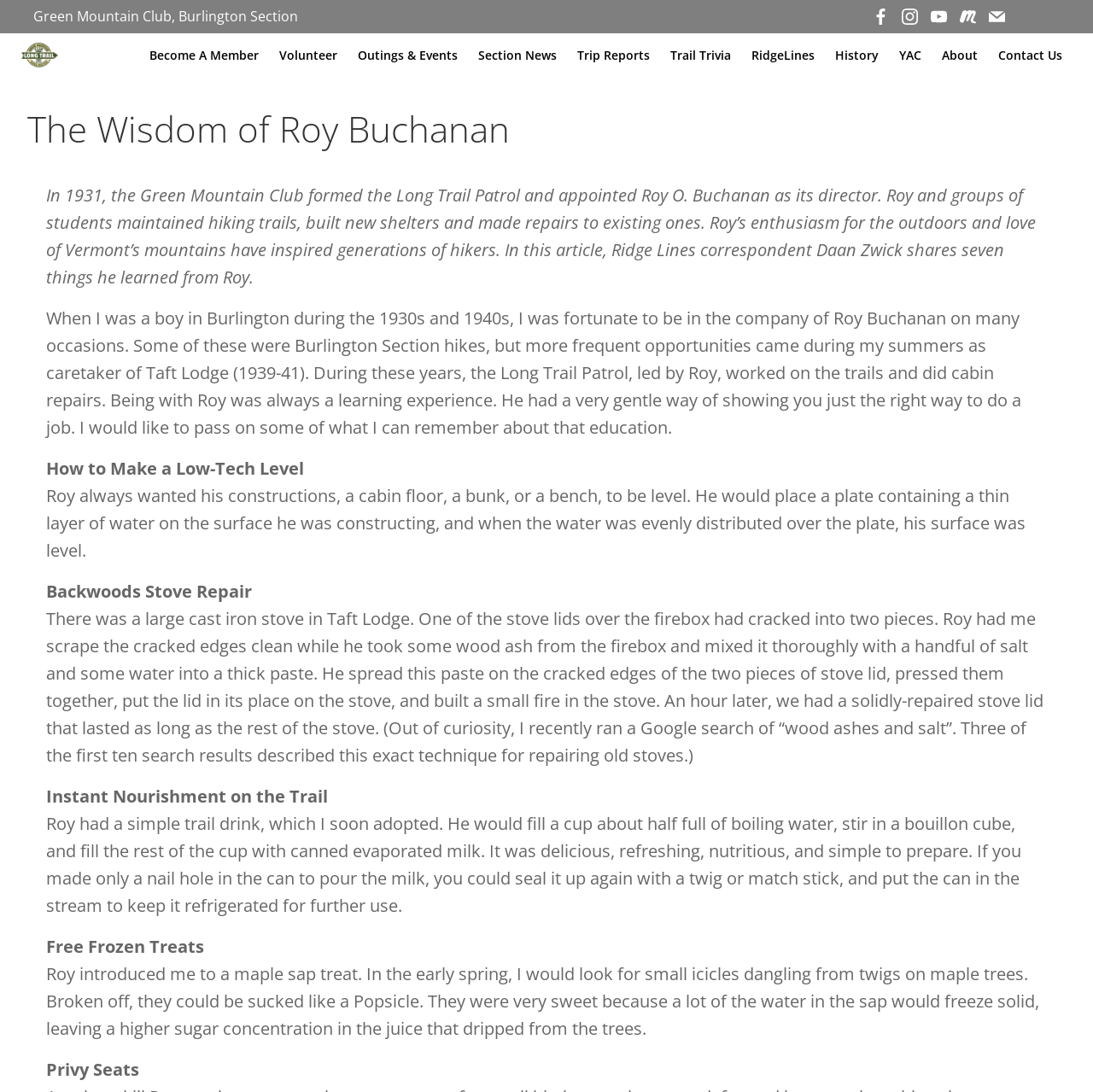Provide the bounding box coordinates of the HTML element described by the text: "Become a Trip Leader". The coordinates should be in the format [left, top, right, bottom] with values between 0 and 1.

[0.252, 0.718, 0.377, 0.734]